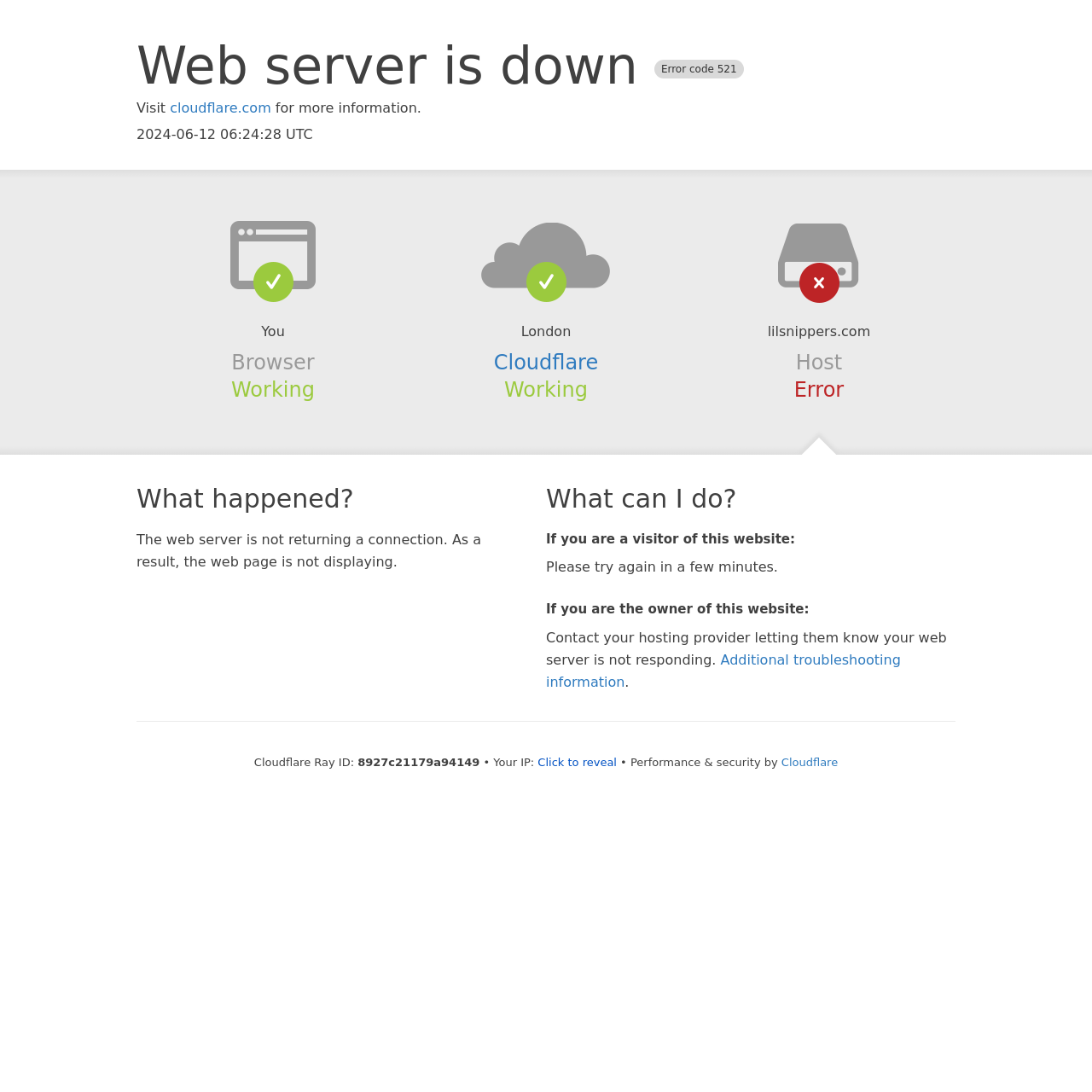Given the webpage screenshot, identify the bounding box of the UI element that matches this description: "Additional troubleshooting information".

[0.5, 0.597, 0.825, 0.632]